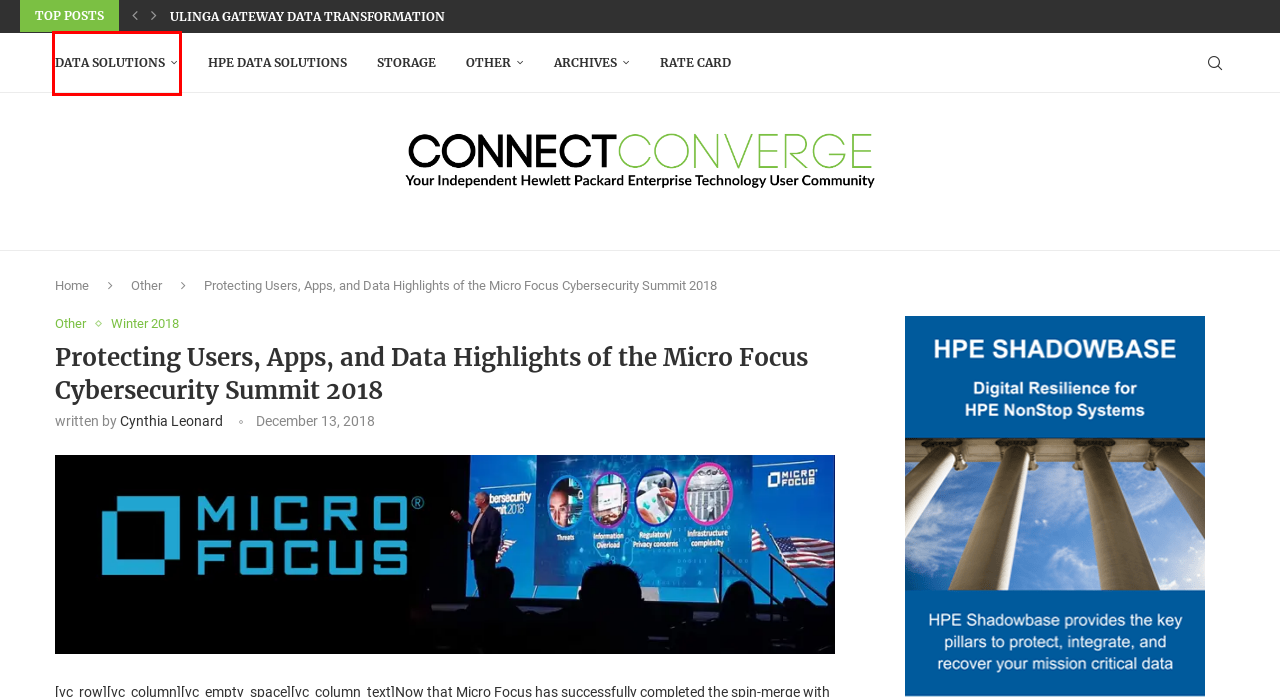You have a screenshot of a webpage where a red bounding box highlights a specific UI element. Identify the description that best matches the resulting webpage after the highlighted element is clicked. The choices are:
A. HPE Data Solutions – Connect Converge
B. uLinga Gateway Data Transformation – Connect Converge
C. Winter 2018 – Connect Converge
D. Data Solutions – Connect Converge
E. Gravic, Inc. is Celebrating its 45th Anniversary in 2024 — What a Milestone! – Connect Converge
F. Storage – Connect Converge
G. Digital Edition – Connect Converge
H. XYPRO and ACI Worldwide offer PCI DSS 4.0 Compliance for BASE24 Customers – Connect Converge

D